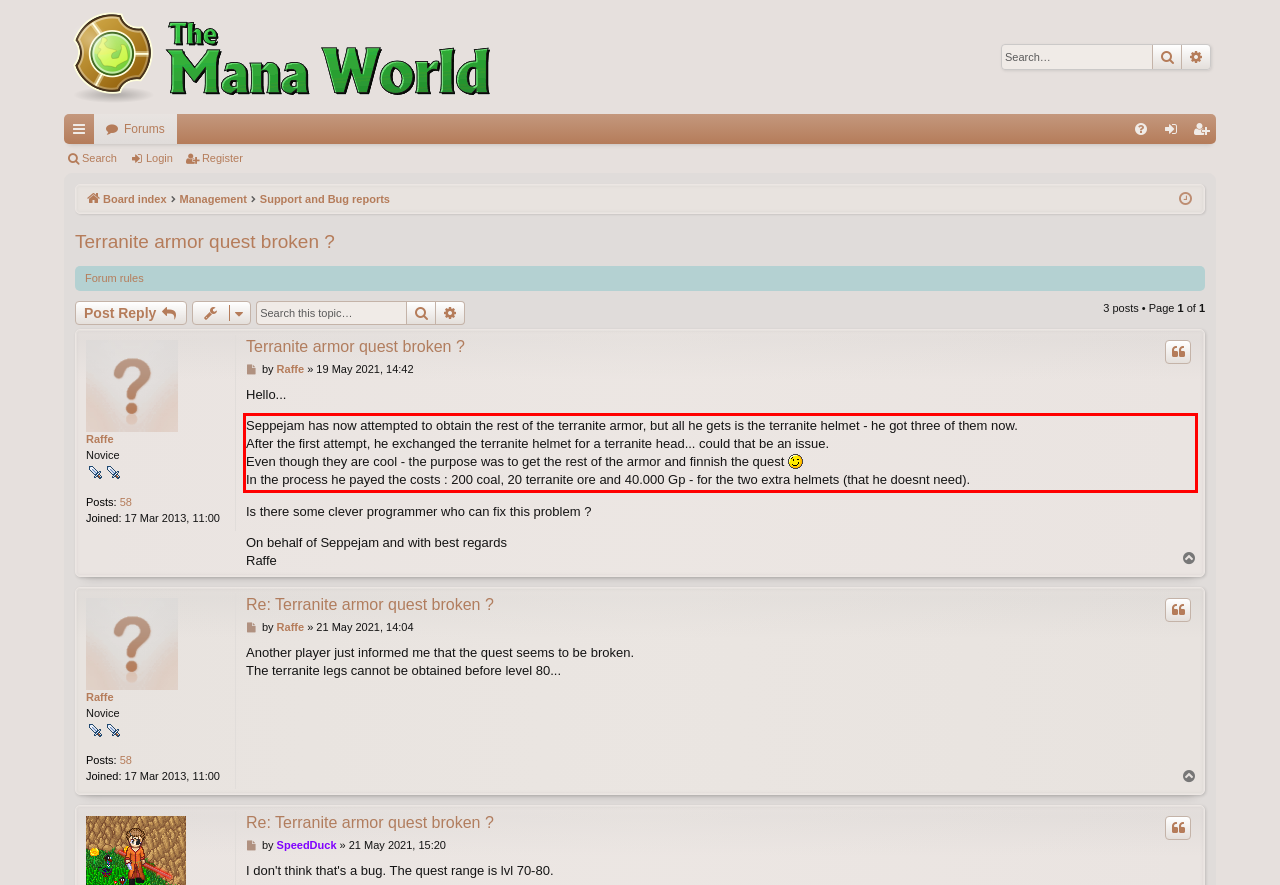Observe the screenshot of the webpage, locate the red bounding box, and extract the text content within it.

Seppejam has now attempted to obtain the rest of the terranite armor, but all he gets is the terranite helmet - he got three of them now. After the first attempt, he exchanged the terranite helmet for a terranite head... could that be an issue. Even though they are cool - the purpose was to get the rest of the armor and finnish the quest In the process he payed the costs : 200 coal, 20 terranite ore and 40.000 Gp - for the two extra helmets (that he doesnt need).